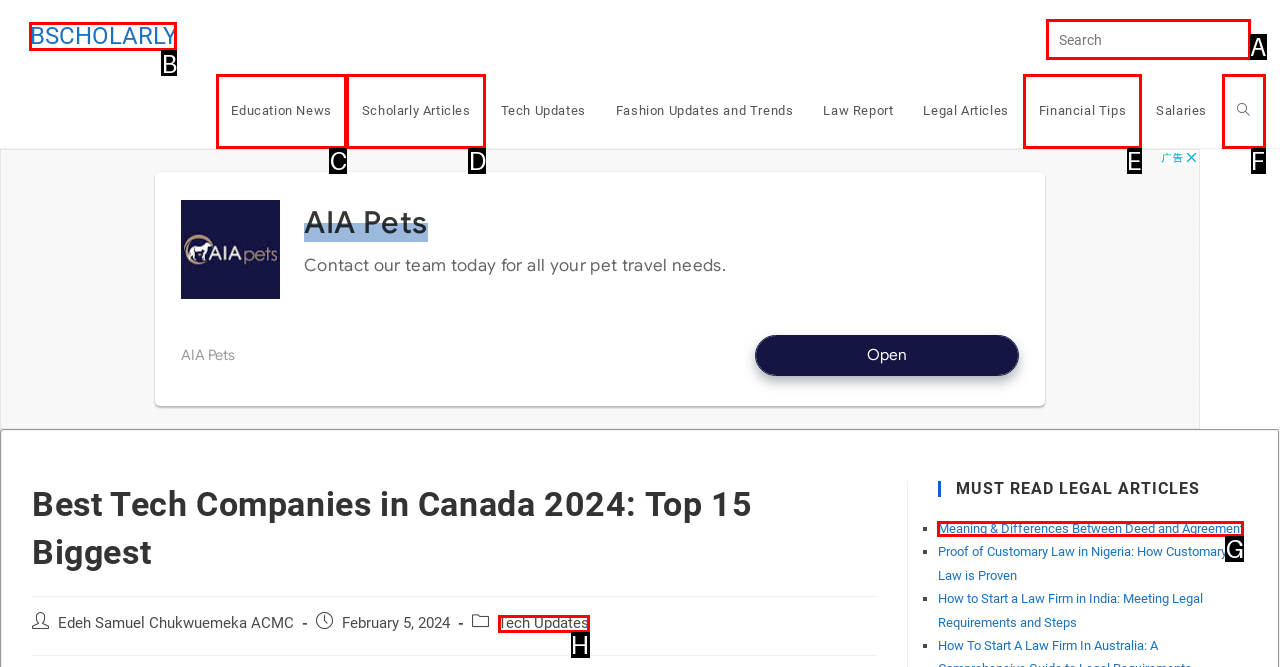Determine the letter of the UI element that you need to click to perform the task: Visit BSCHOLARLY.
Provide your answer with the appropriate option's letter.

B